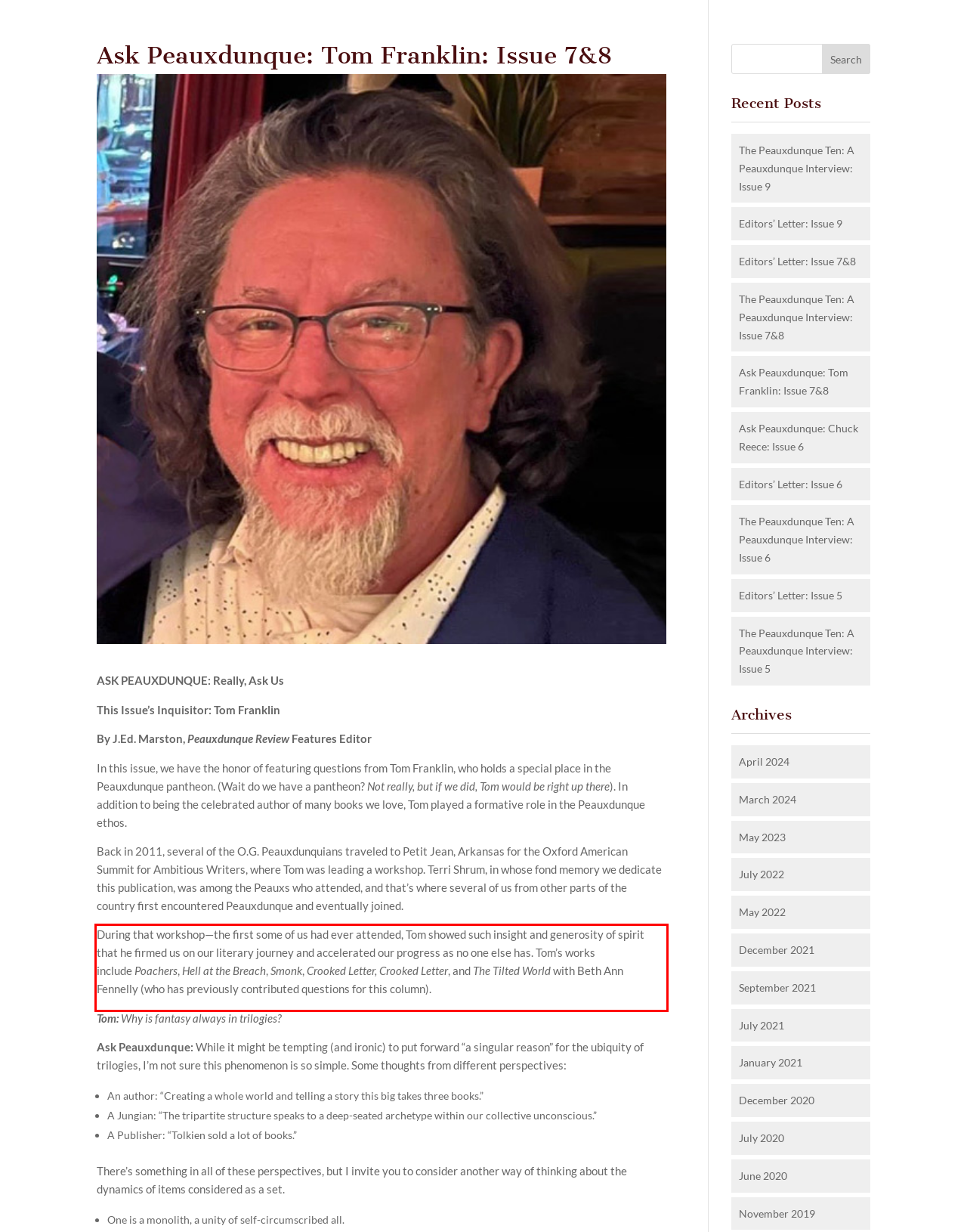Please recognize and transcribe the text located inside the red bounding box in the webpage image.

During that workshop—the first some of us had ever attended, Tom showed such insight and generosity of spirit that he firmed us on our literary journey and accelerated our progress as no one else has. Tom’s works include Poachers, Hell at the Breach, Smonk, Crooked Letter, Crooked Letter, and The Tilted World with Beth Ann Fennelly (who has previously contributed questions for this column).